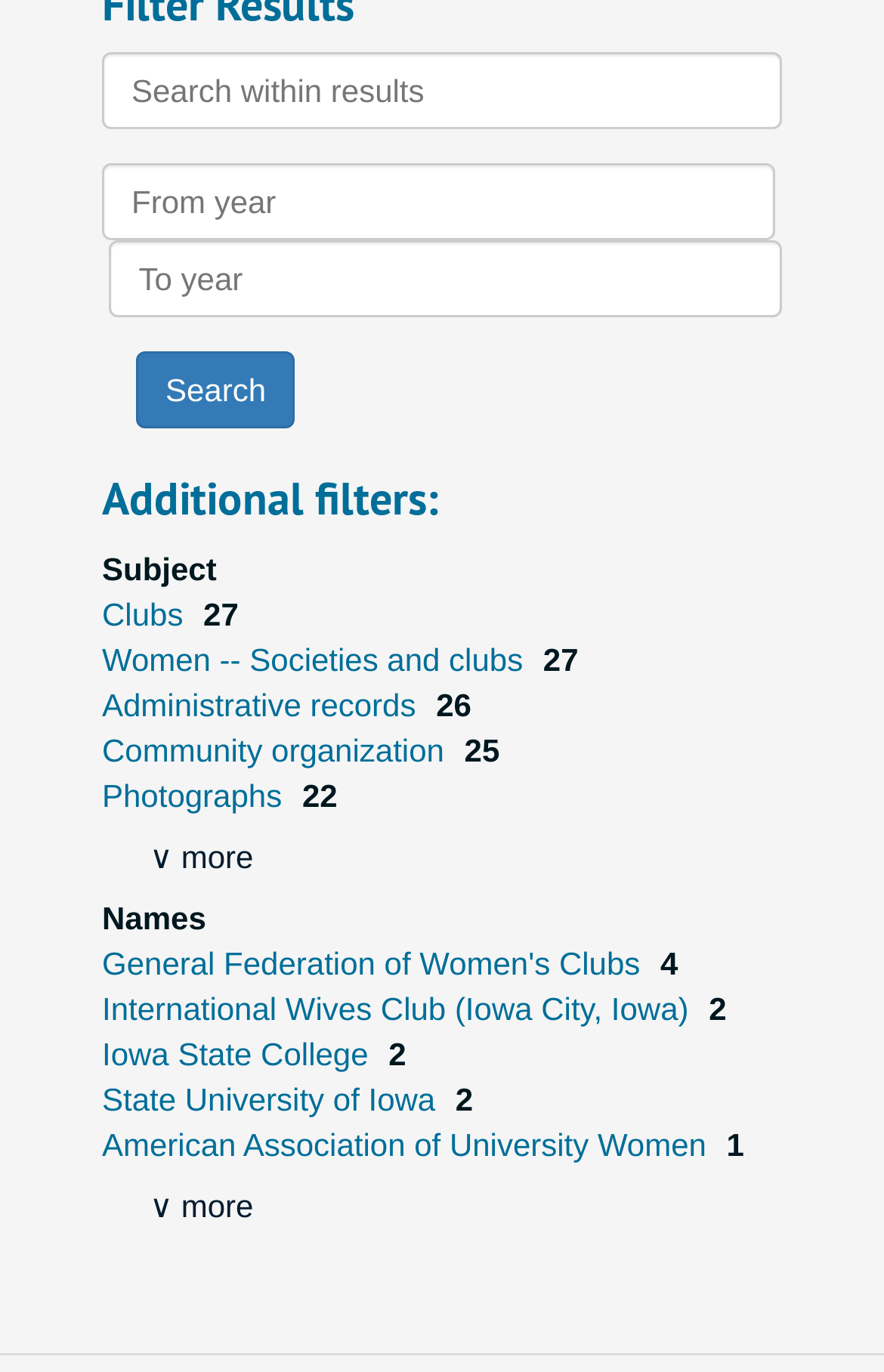Please find and report the bounding box coordinates of the element to click in order to perform the following action: "Filter by subject". The coordinates should be expressed as four float numbers between 0 and 1, in the format [left, top, right, bottom].

[0.115, 0.434, 0.217, 0.461]